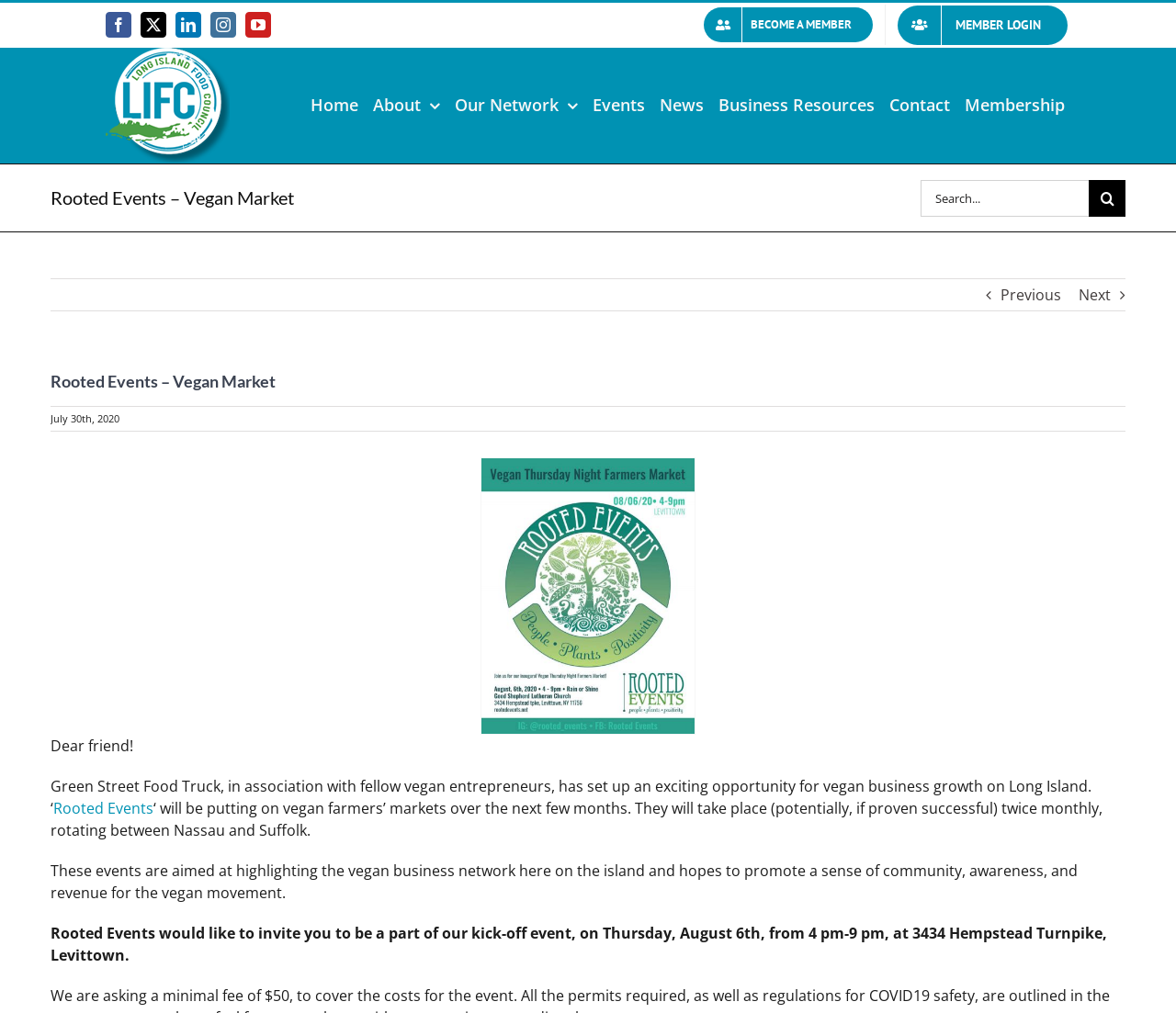Determine the bounding box coordinates for the region that must be clicked to execute the following instruction: "View Rooted Event Flyer".

[0.409, 0.45, 0.591, 0.47]